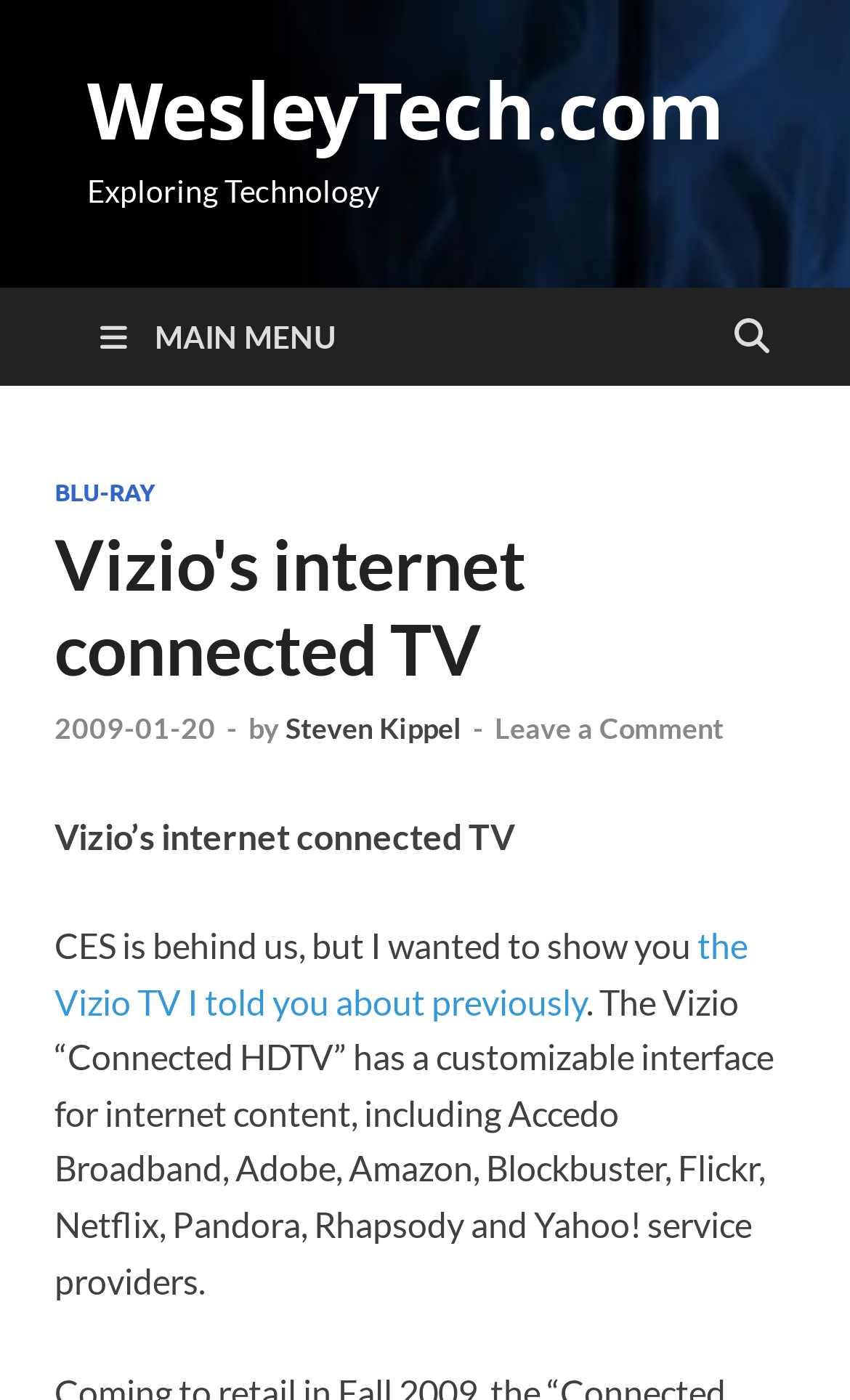Using the webpage screenshot, find the UI element described by Main Menu. Provide the bounding box coordinates in the format (top-left x, top-left y, bottom-right x, bottom-right y), ensuring all values are floating point numbers between 0 and 1.

[0.077, 0.205, 0.436, 0.275]